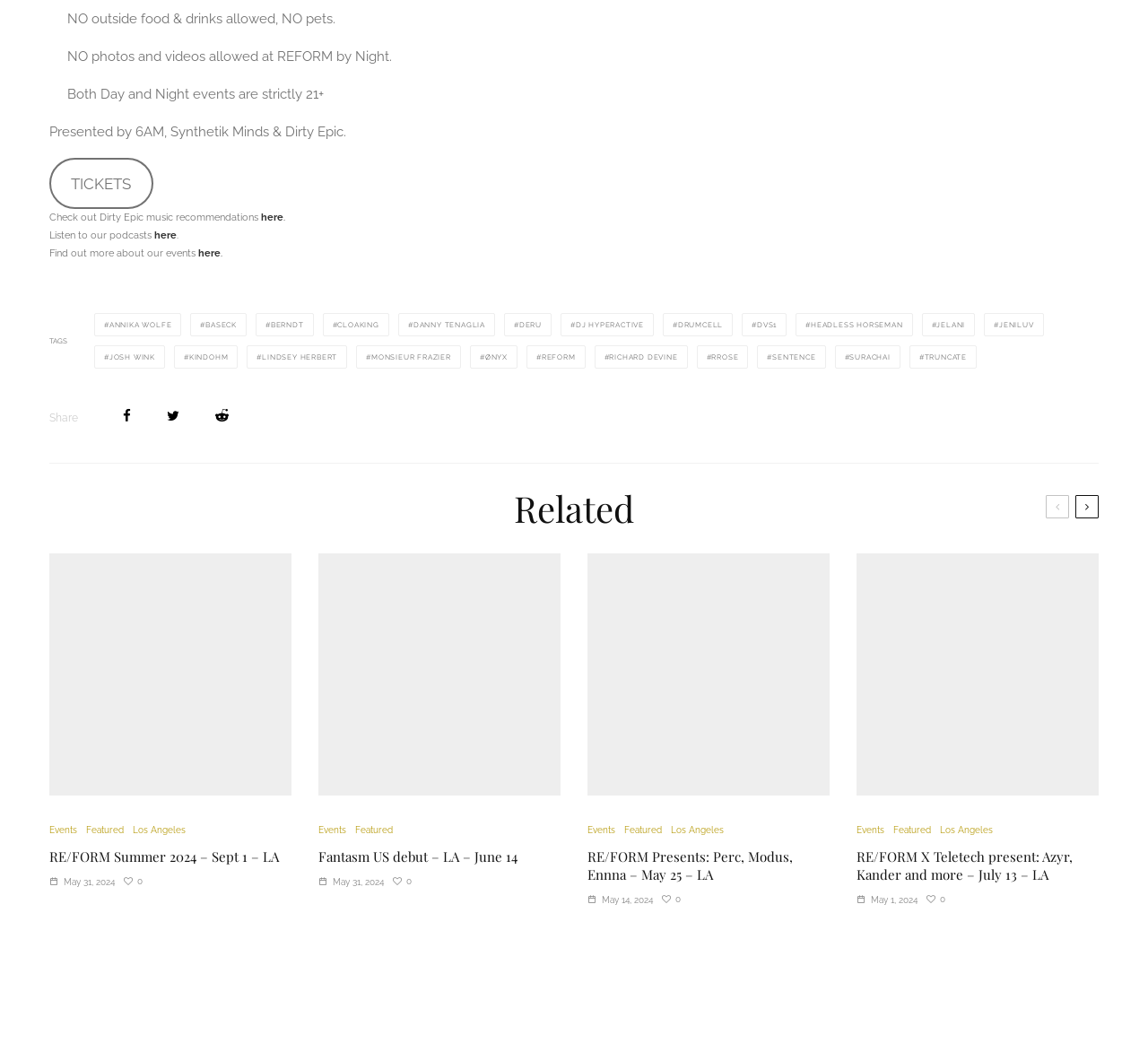Determine the bounding box coordinates of the region that needs to be clicked to achieve the task: "Find out more about our events".

[0.043, 0.235, 0.17, 0.246]